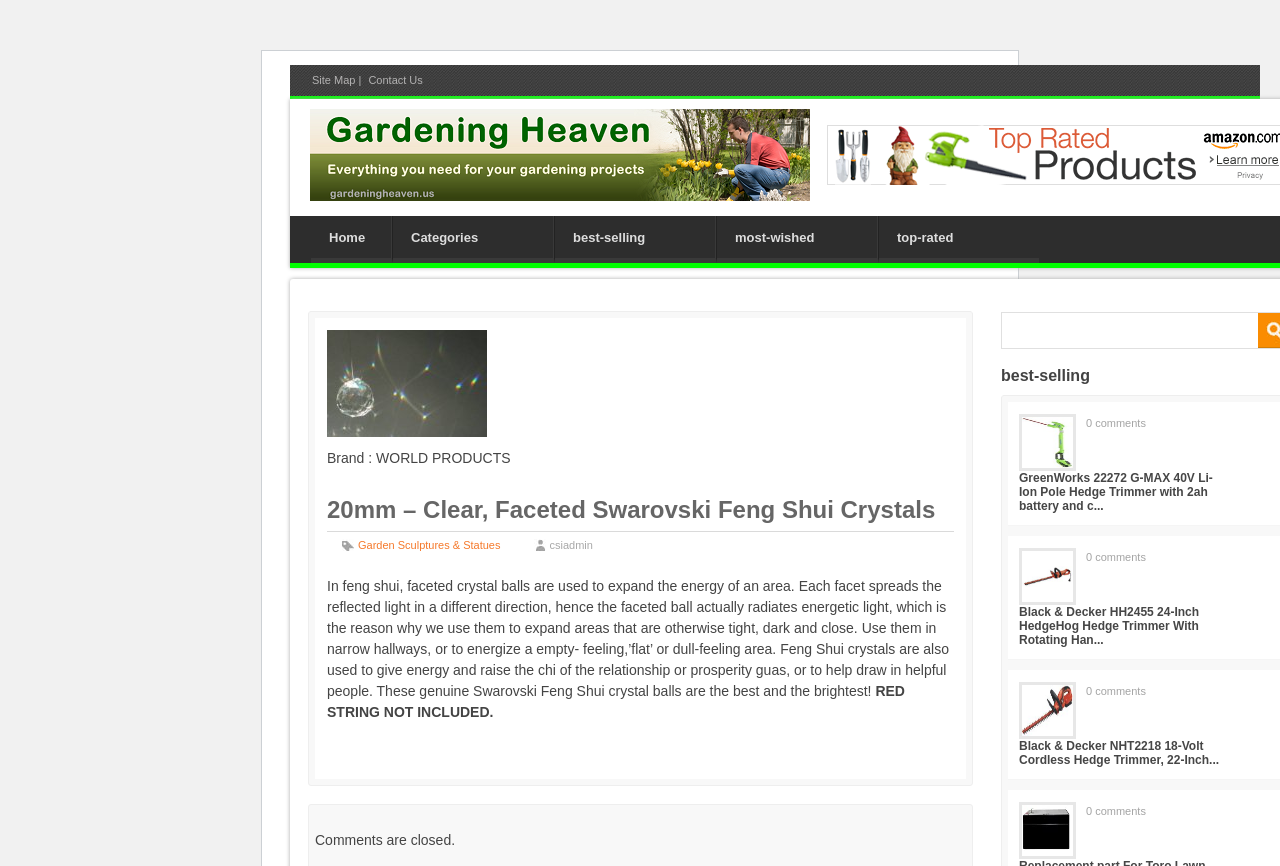Determine the bounding box coordinates of the clickable region to carry out the instruction: "Check out GreenWorks 22272 G-MAX 40V Li-Ion Pole Hedge Trimmer".

[0.796, 0.544, 0.948, 0.592]